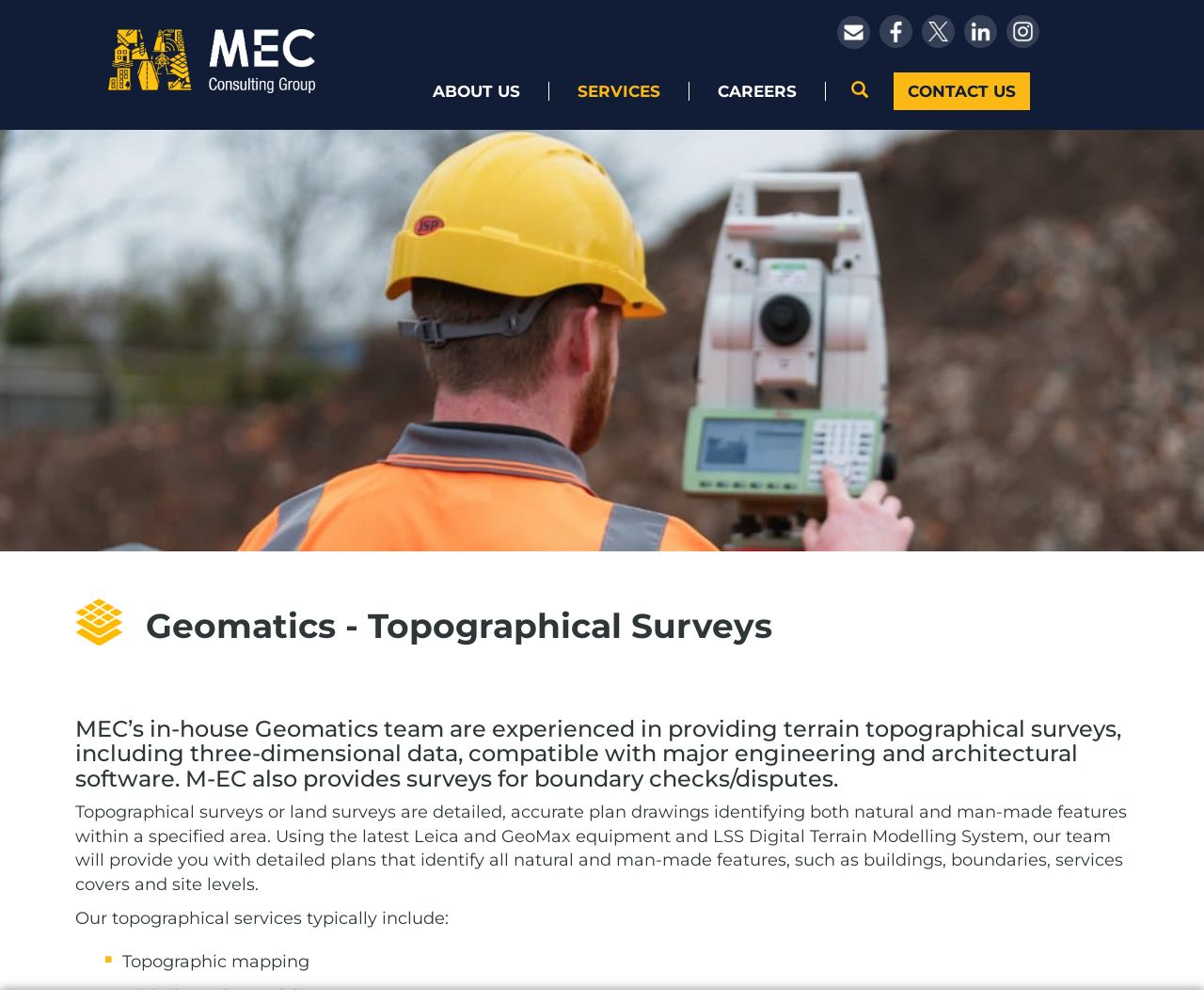What is the social media platform with an 'X' logo?
From the image, respond using a single word or phrase.

Twitter